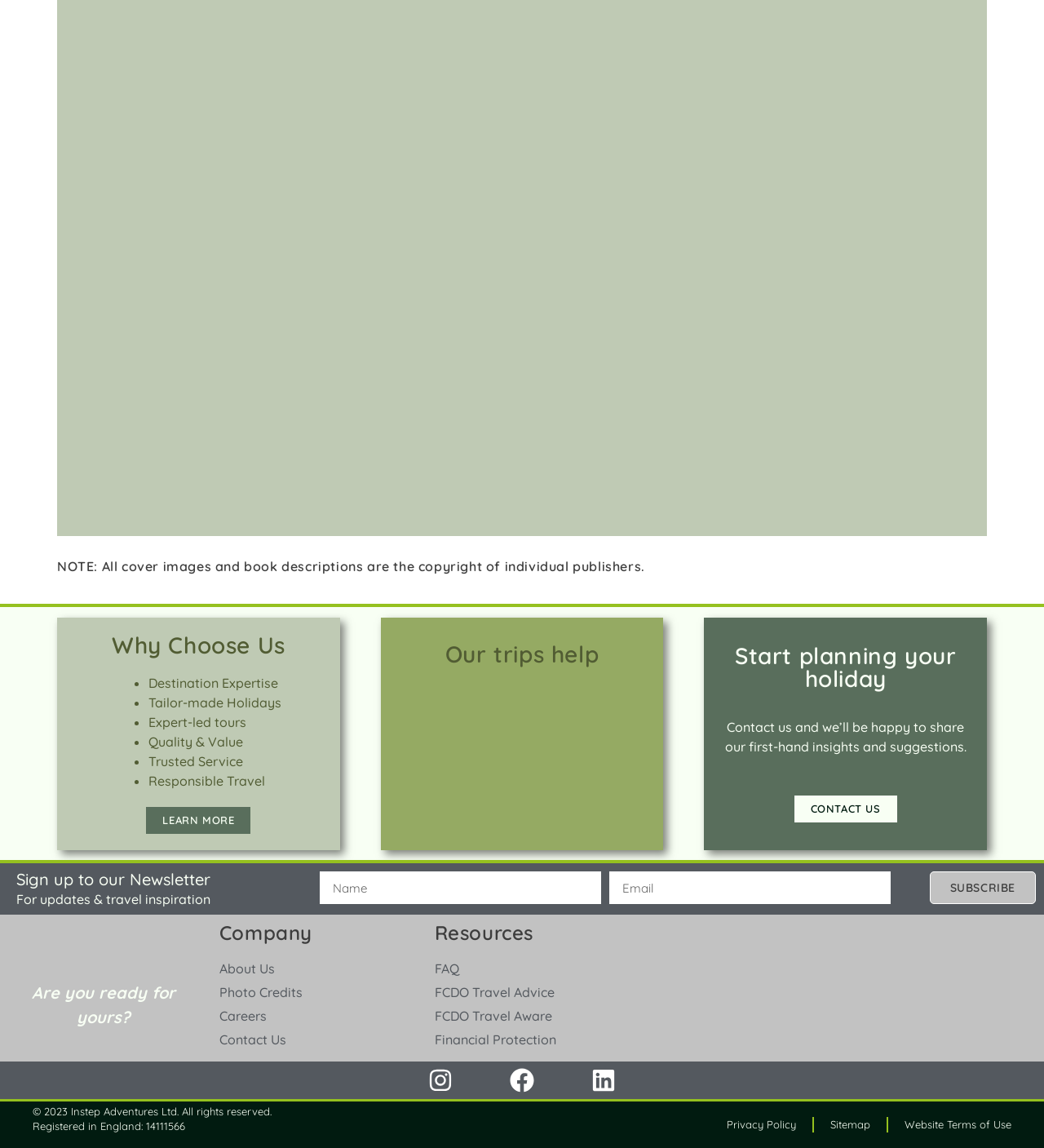Indicate the bounding box coordinates of the element that must be clicked to execute the instruction: "Fill in the 'NAME*' field". The coordinates should be given as four float numbers between 0 and 1, i.e., [left, top, right, bottom].

None